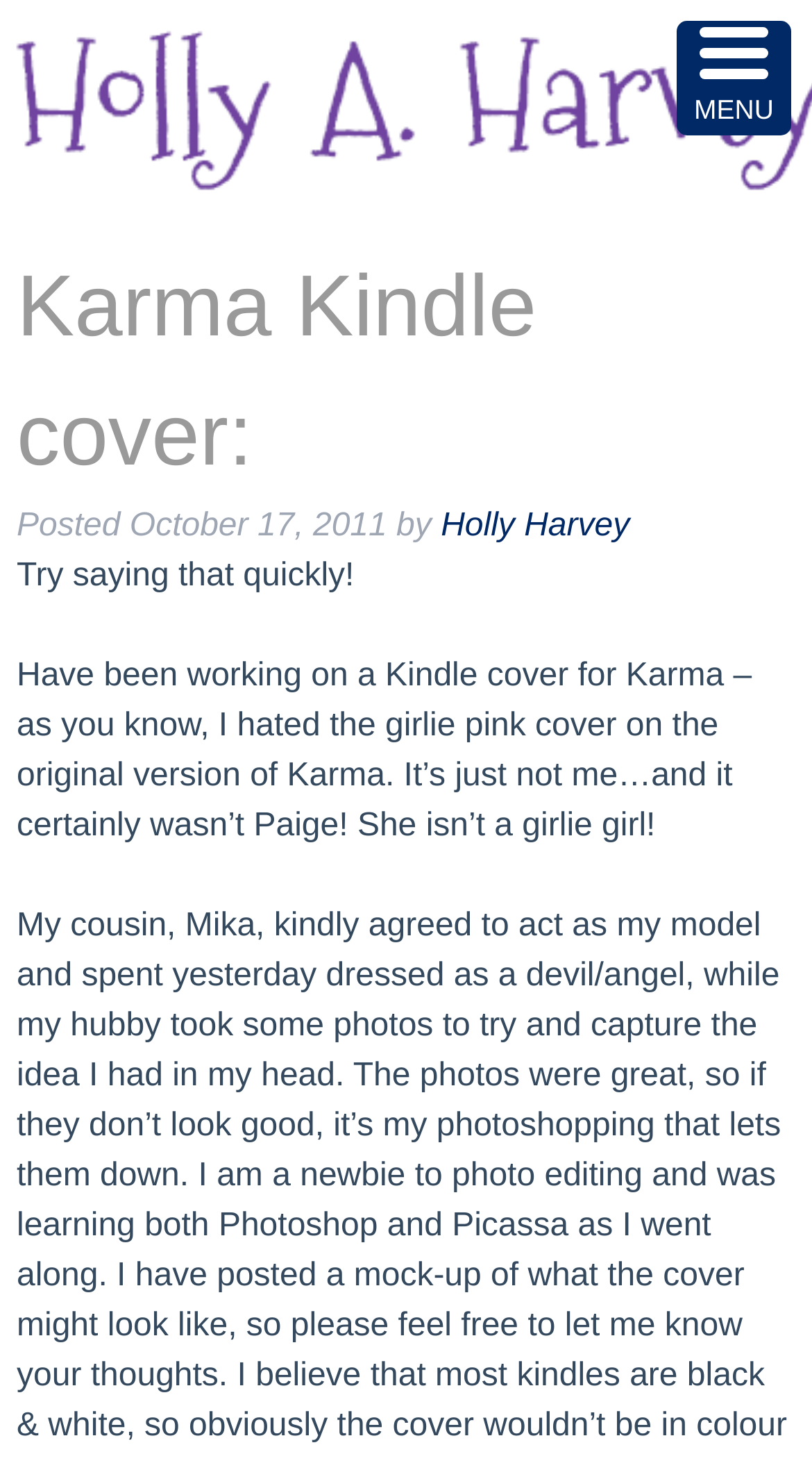Bounding box coordinates are given in the format (top-left x, top-left y, bottom-right x, bottom-right y). All values should be floating point numbers between 0 and 1. Provide the bounding box coordinate for the UI element described as: Holly Harvey

[0.543, 0.348, 0.775, 0.372]